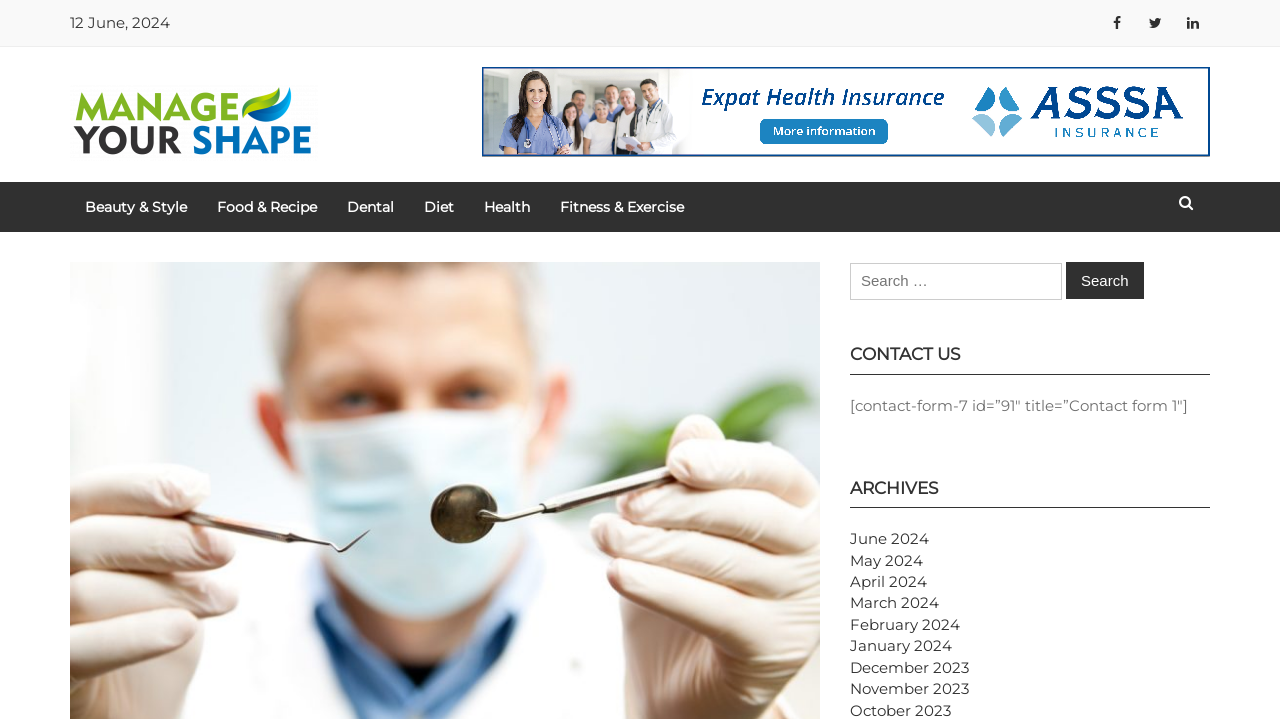What is the purpose of the search box?
Can you provide an in-depth and detailed response to the question?

I found the purpose of the search box by looking at the search box element, where I saw a static text element with the content 'Search for:'.